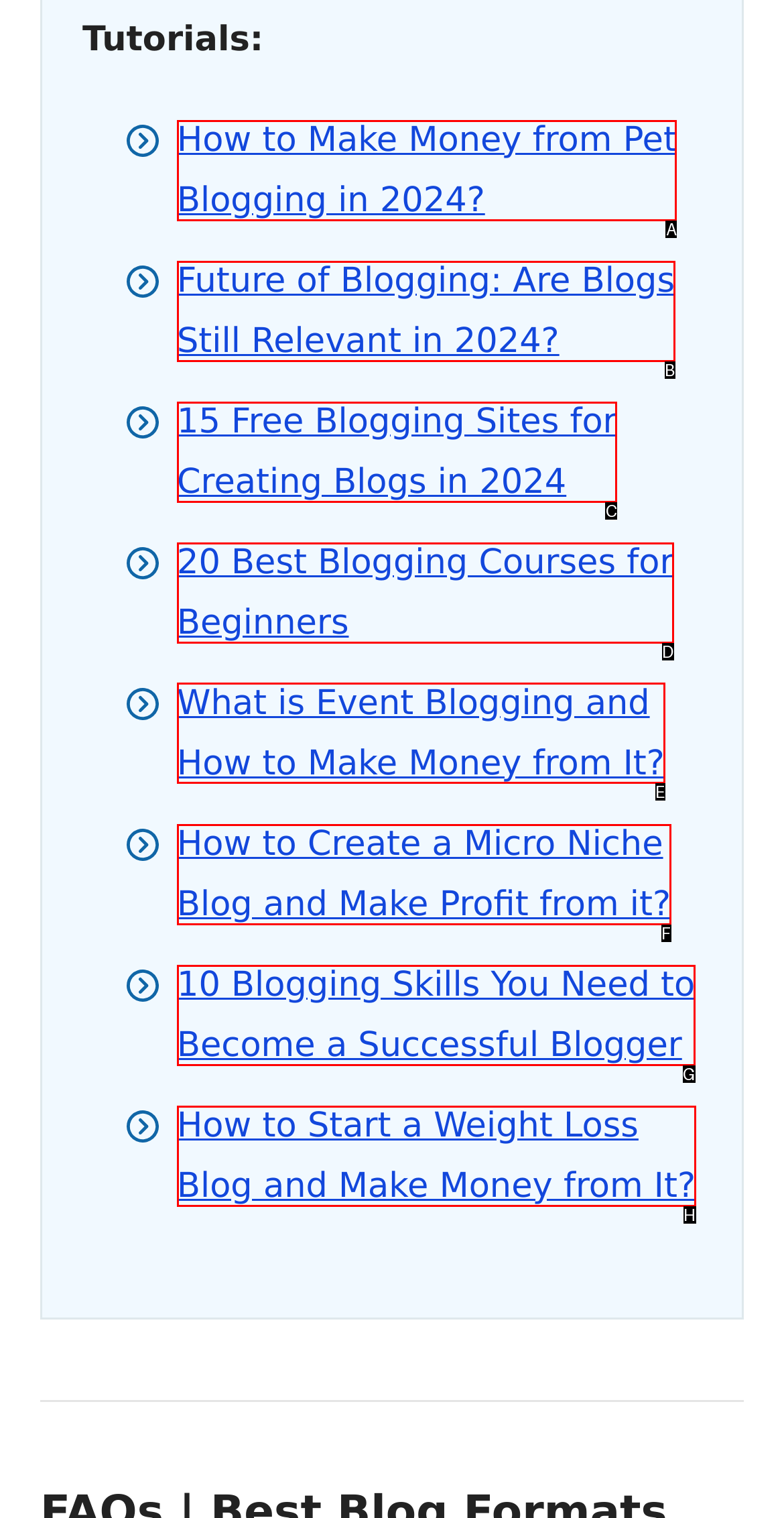Select the appropriate letter to fulfill the given instruction: Learn about event blogging
Provide the letter of the correct option directly.

E